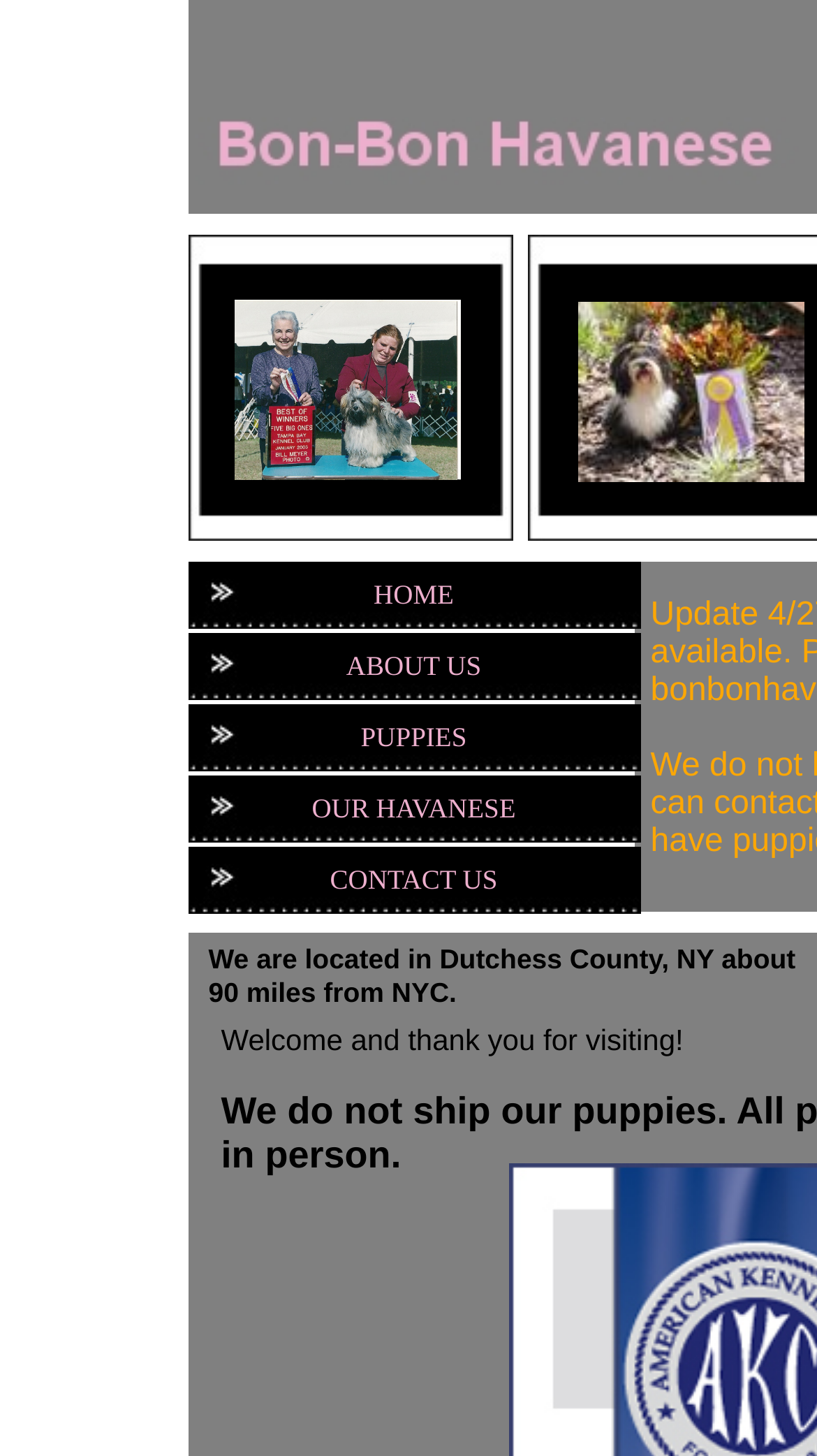What are the main sections of the website? Observe the screenshot and provide a one-word or short phrase answer.

HOME, ABOUT US, PUPPIES, OUR HAVANESE, CONTACT US